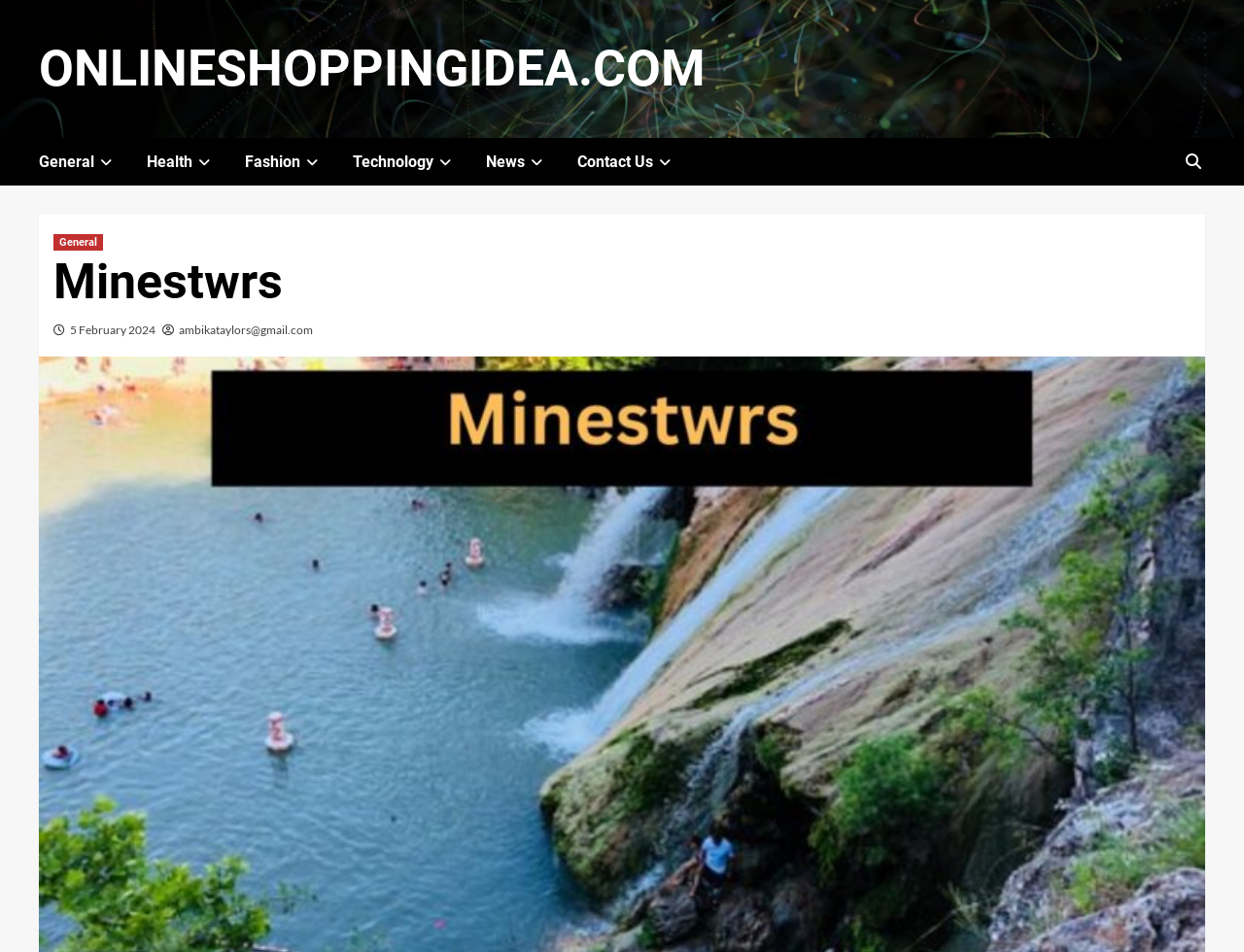Using the provided element description: "Contact Us", determine the bounding box coordinates of the corresponding UI element in the screenshot.

[0.464, 0.145, 0.567, 0.195]